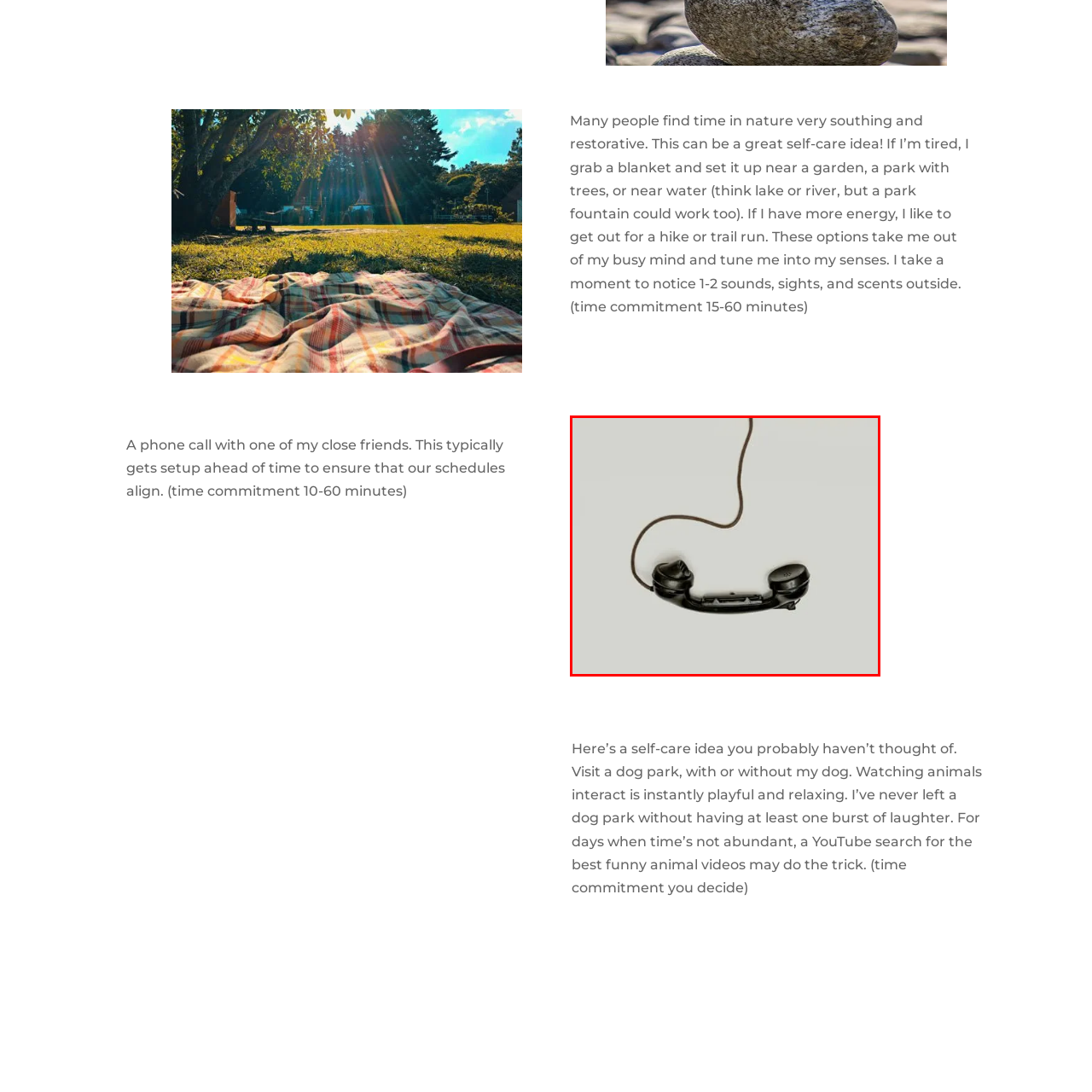Focus on the section marked by the red bounding box and reply with a single word or phrase: What is the purpose of scheduling phone calls?

to connect meaningfully